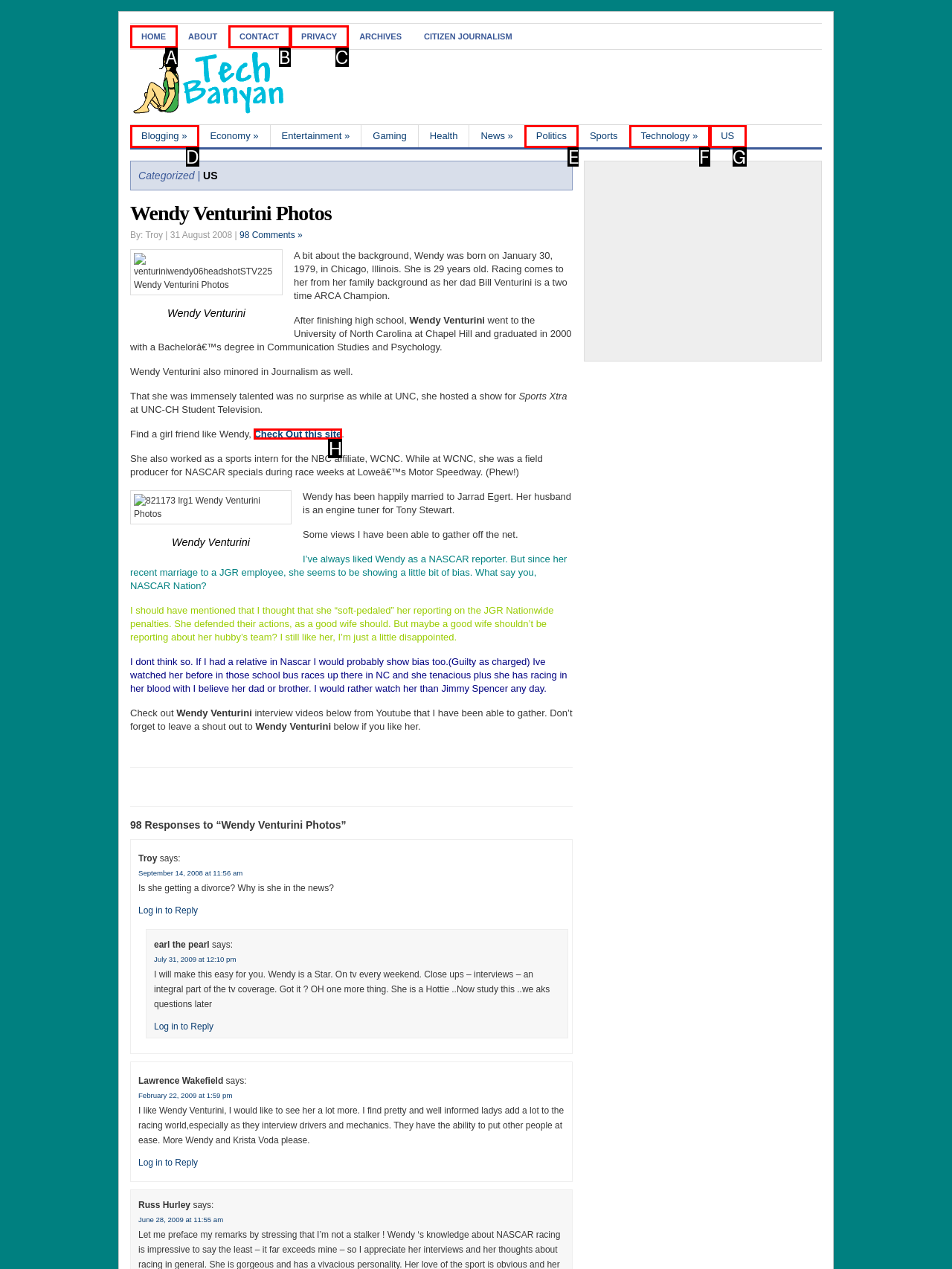Find the HTML element to click in order to complete this task: Click Contact us Today!
Answer with the letter of the correct option.

None